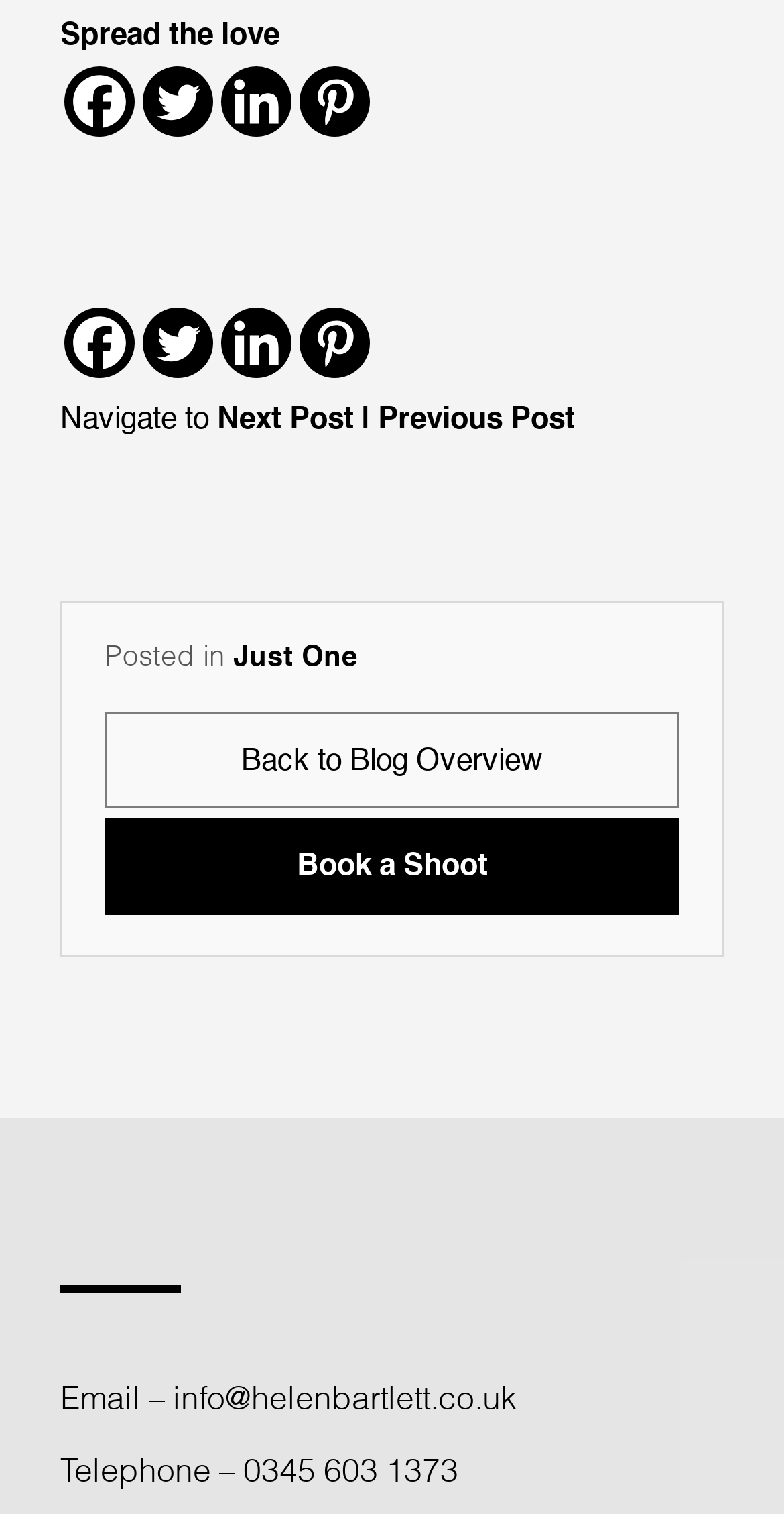Indicate the bounding box coordinates of the element that must be clicked to execute the instruction: "Book a shoot". The coordinates should be given as four float numbers between 0 and 1, i.e., [left, top, right, bottom].

[0.133, 0.54, 0.867, 0.604]